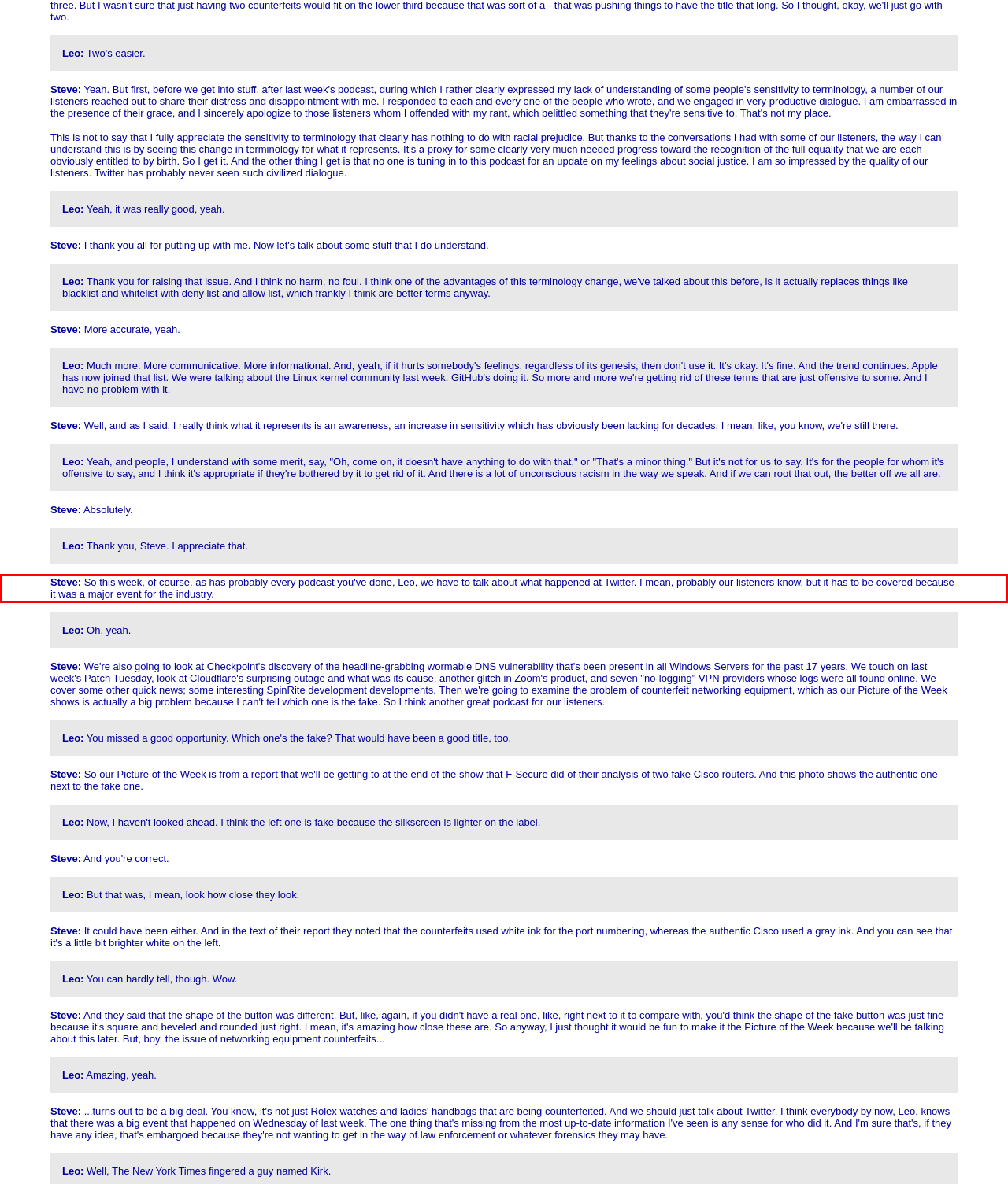In the screenshot of the webpage, find the red bounding box and perform OCR to obtain the text content restricted within this red bounding box.

Steve: So this week, of course, as has probably every podcast you've done, Leo, we have to talk about what happened at Twitter. I mean, probably our listeners know, but it has to be covered because it was a major event for the industry.